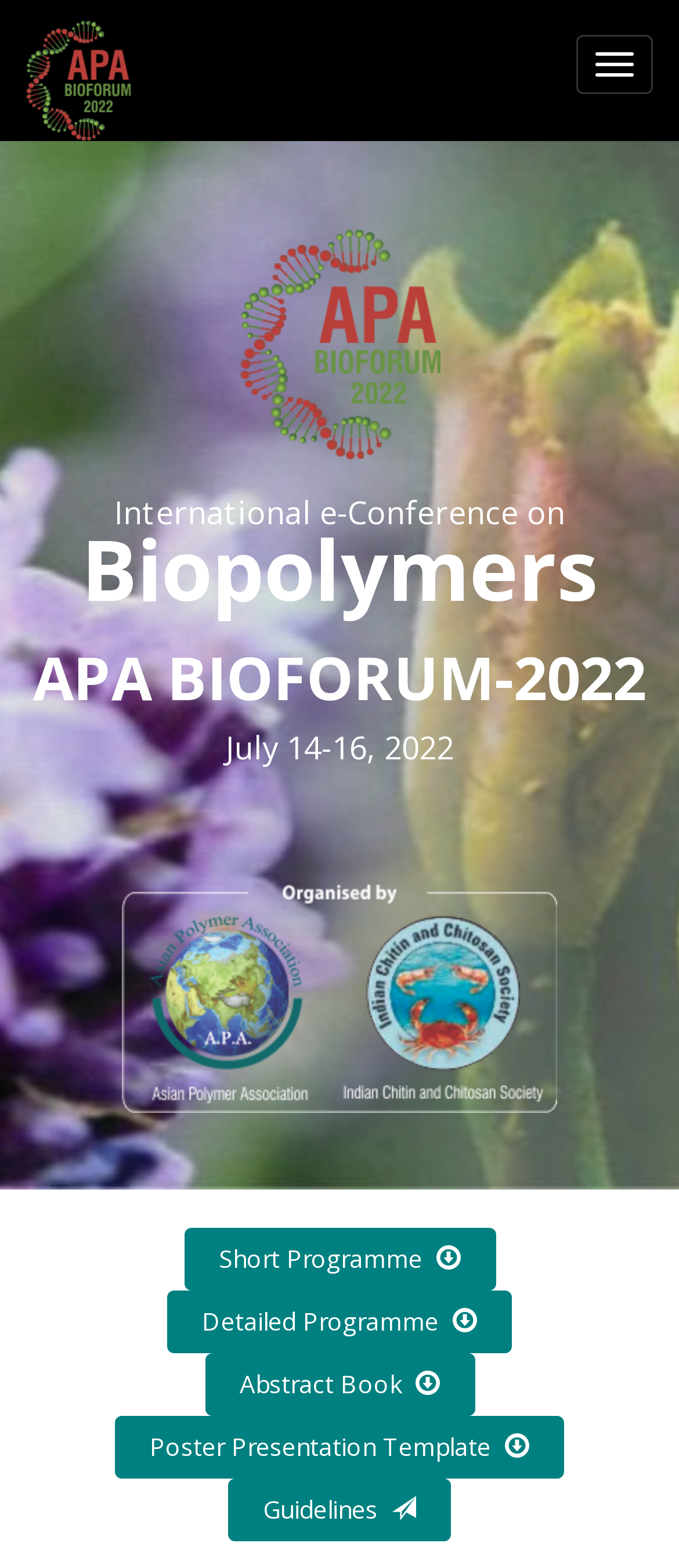Find the bounding box coordinates for the UI element that matches this description: "Guidelines".

[0.336, 0.943, 0.664, 0.983]